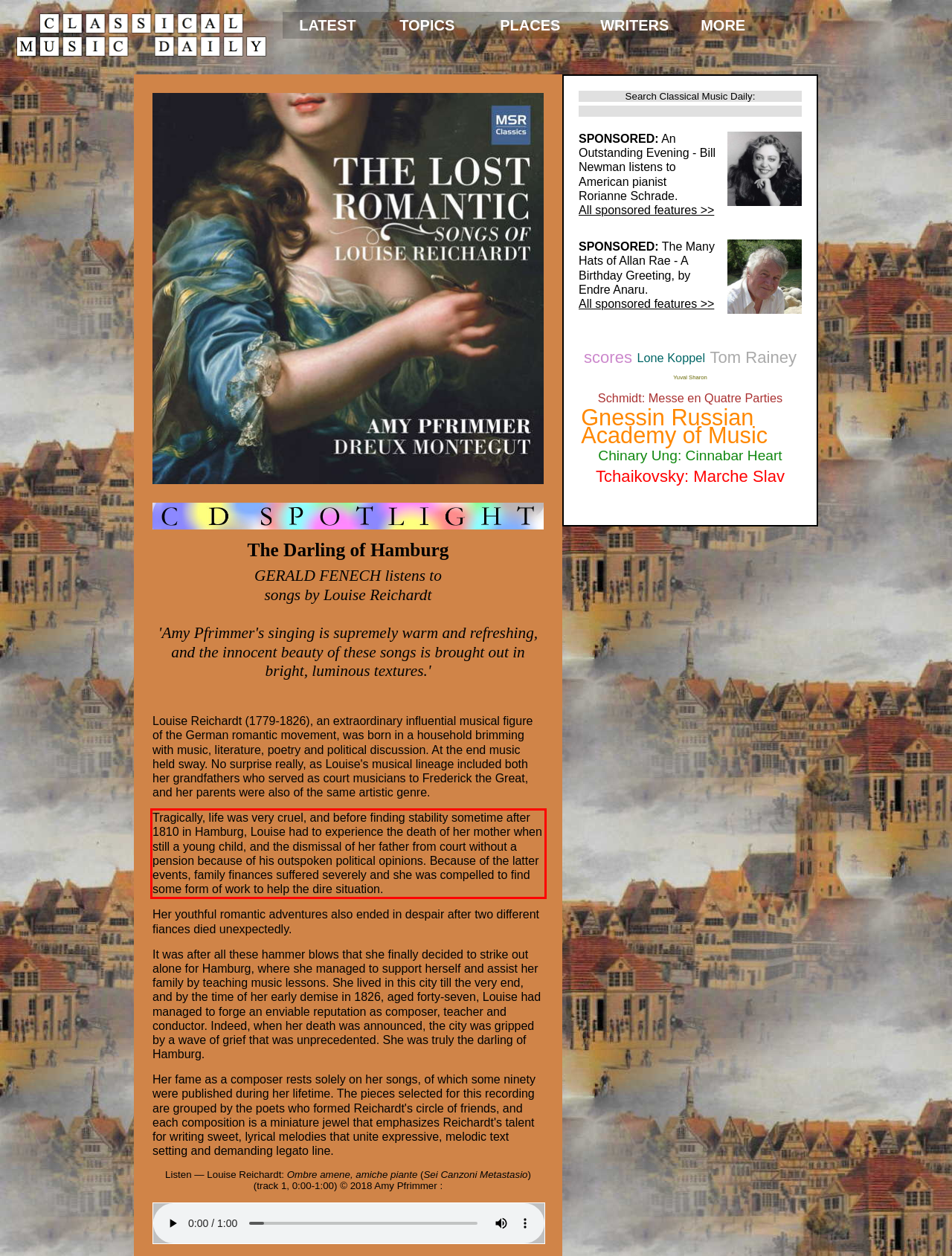Using the provided screenshot of a webpage, recognize and generate the text found within the red rectangle bounding box.

Tragically, life was very cruel, and before finding stability sometime after 1810 in Hamburg, Louise had to experience the death of her mother when still a young child, and the dismissal of her father from court without a pension because of his outspoken political opinions. Because of the latter events, family finances suffered severely and she was compelled to find some form of work to help the dire situation.